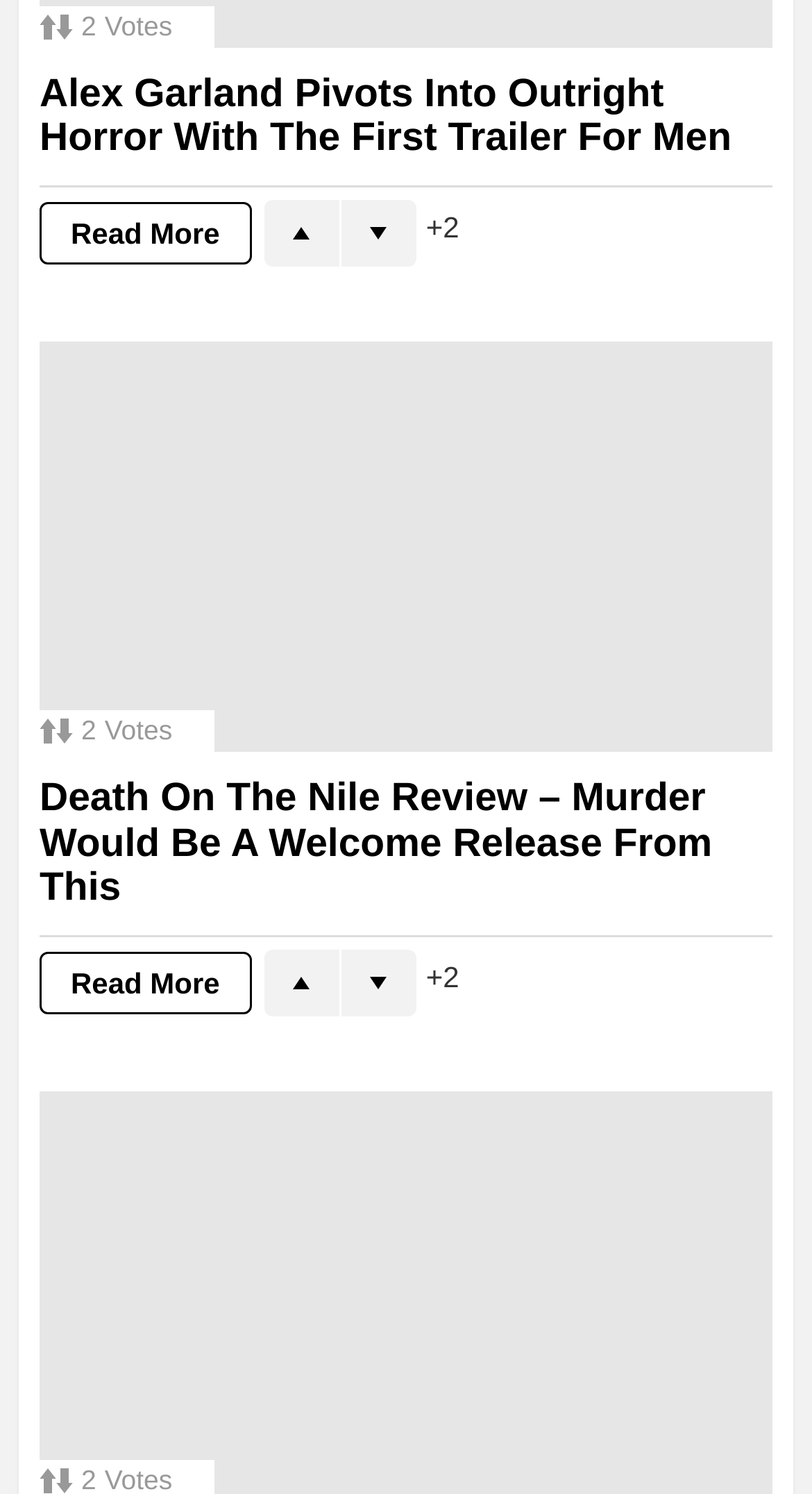Bounding box coordinates are specified in the format (top-left x, top-left y, bottom-right x, bottom-right y). All values are floating point numbers bounded between 0 and 1. Please provide the bounding box coordinate of the region this sentence describes: Downvote

[0.419, 0.635, 0.512, 0.68]